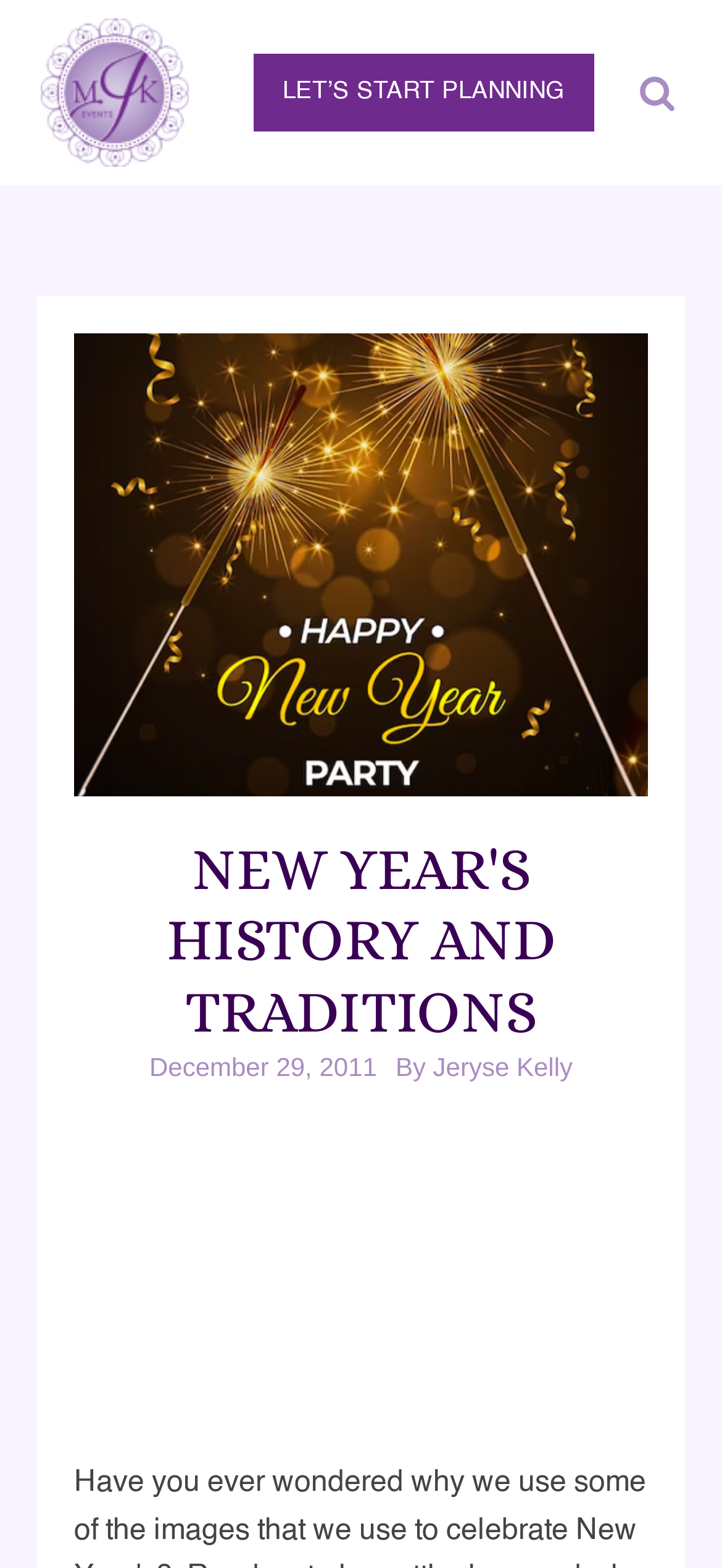Can you extract the primary headline text from the webpage?

NEW YEAR'S HISTORY AND TRADITIONS